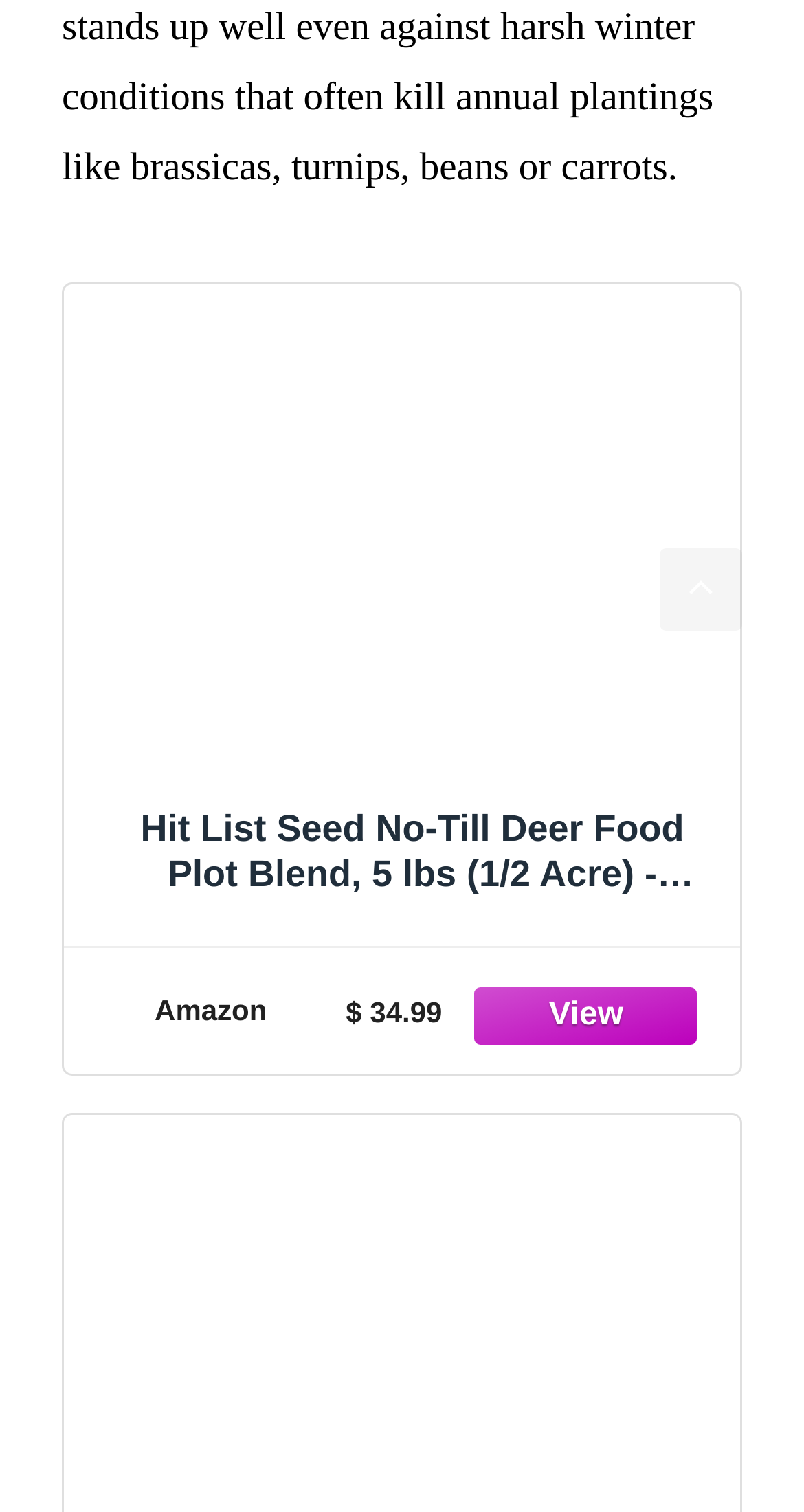What is the name of the deer food plot blend?
Kindly offer a comprehensive and detailed response to the question.

I found the name of the deer food plot blend by looking at the text of the link element with the bounding box coordinates [0.105, 0.207, 0.895, 0.619], which is 'Hit List Seed No-Till Deer Food Plot Blend, 5 lbs Hit List Seed No-Till Deer Food Plot Blend, 5 lbs (1/2 Acre) - Clover, Turnip, Forage Brassica, Rye, Oats, Whitetail, Blacktail, Deer, Elk, Hunting, Pure, Natural, High in Protein, Highly Attractive'. The name of the blend is the first part of this text.